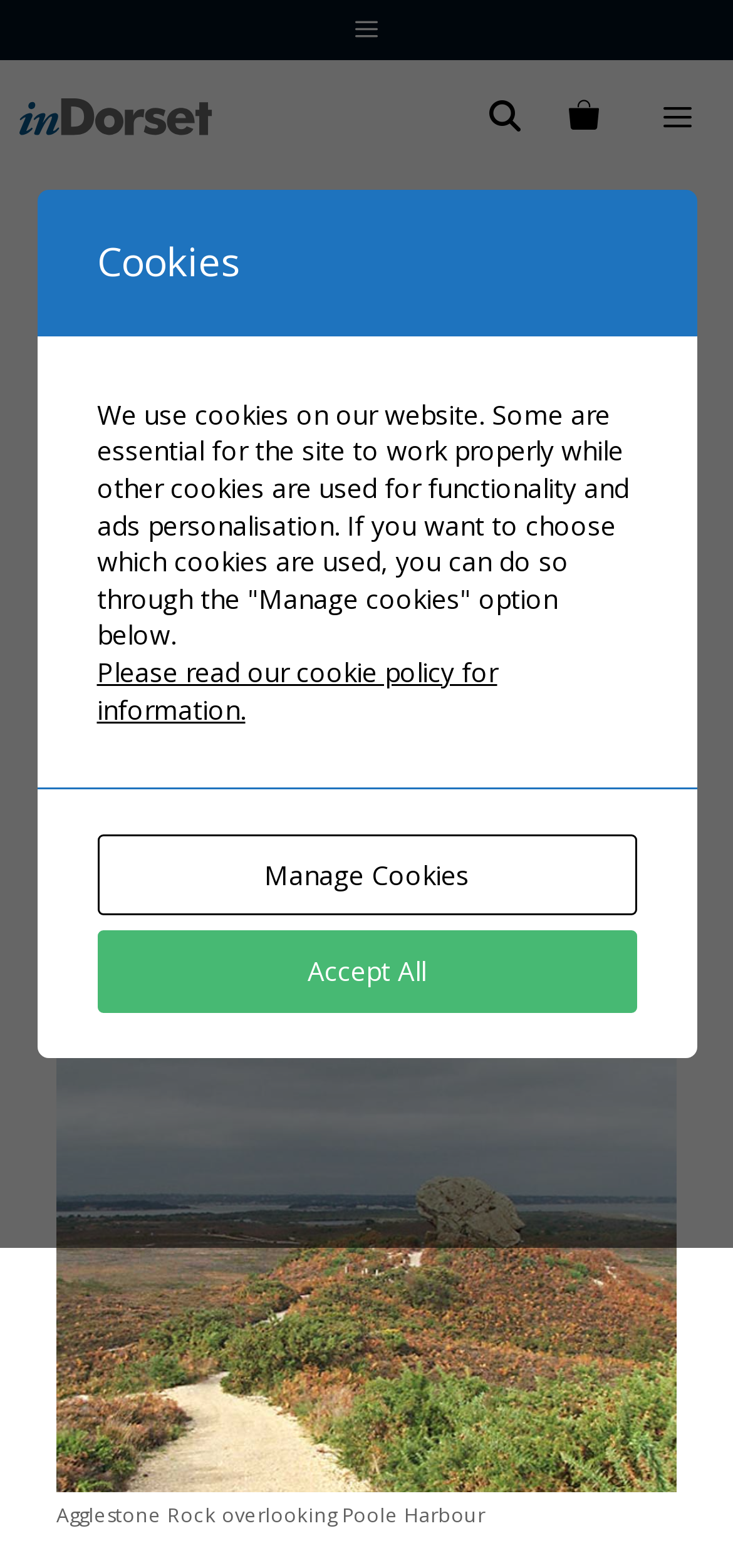Find and provide the bounding box coordinates for the UI element described with: "bahis siteleri".

None